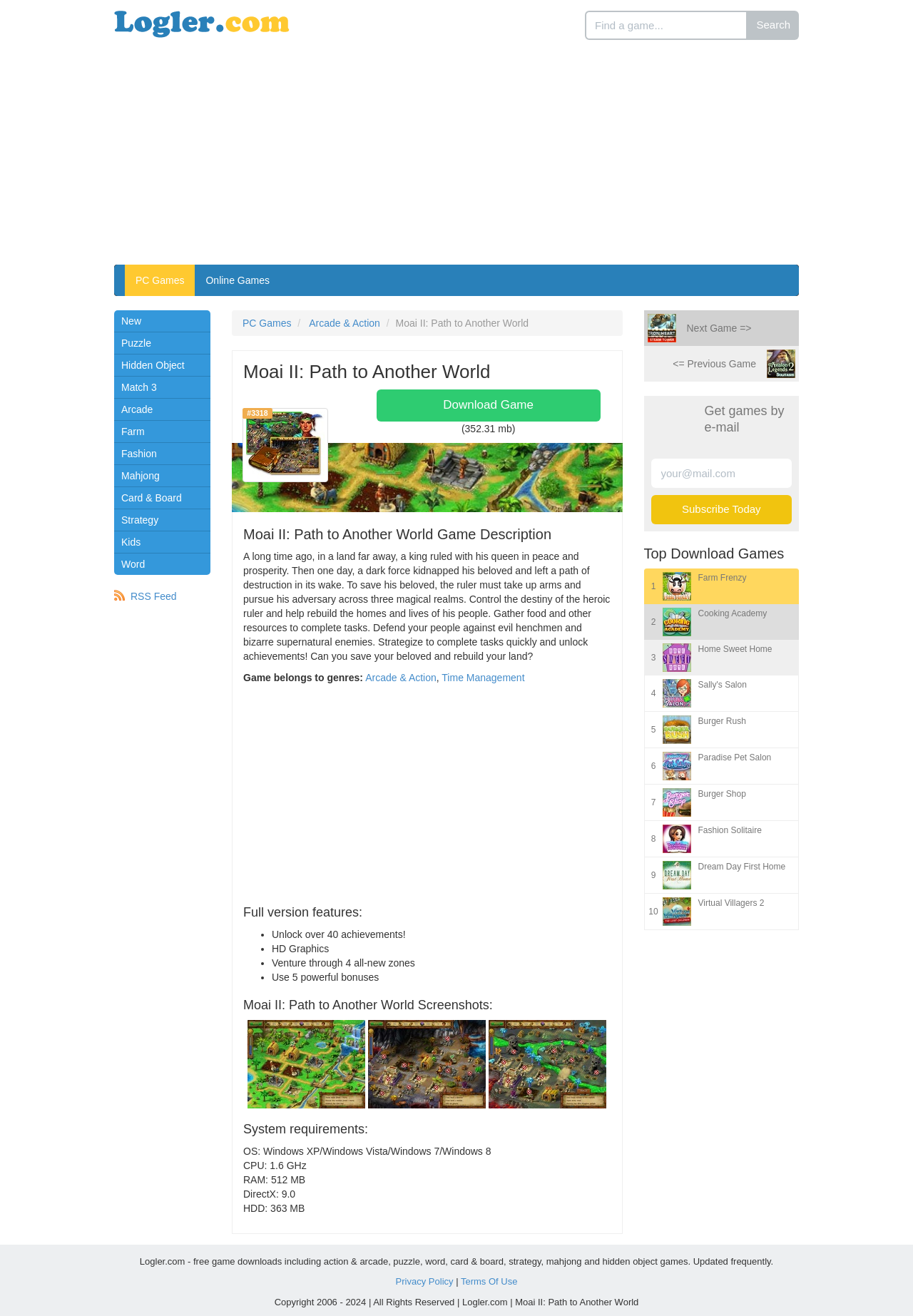Determine the bounding box coordinates for the area that should be clicked to carry out the following instruction: "View Iron Heart: Steam Tower game".

[0.705, 0.236, 0.875, 0.263]